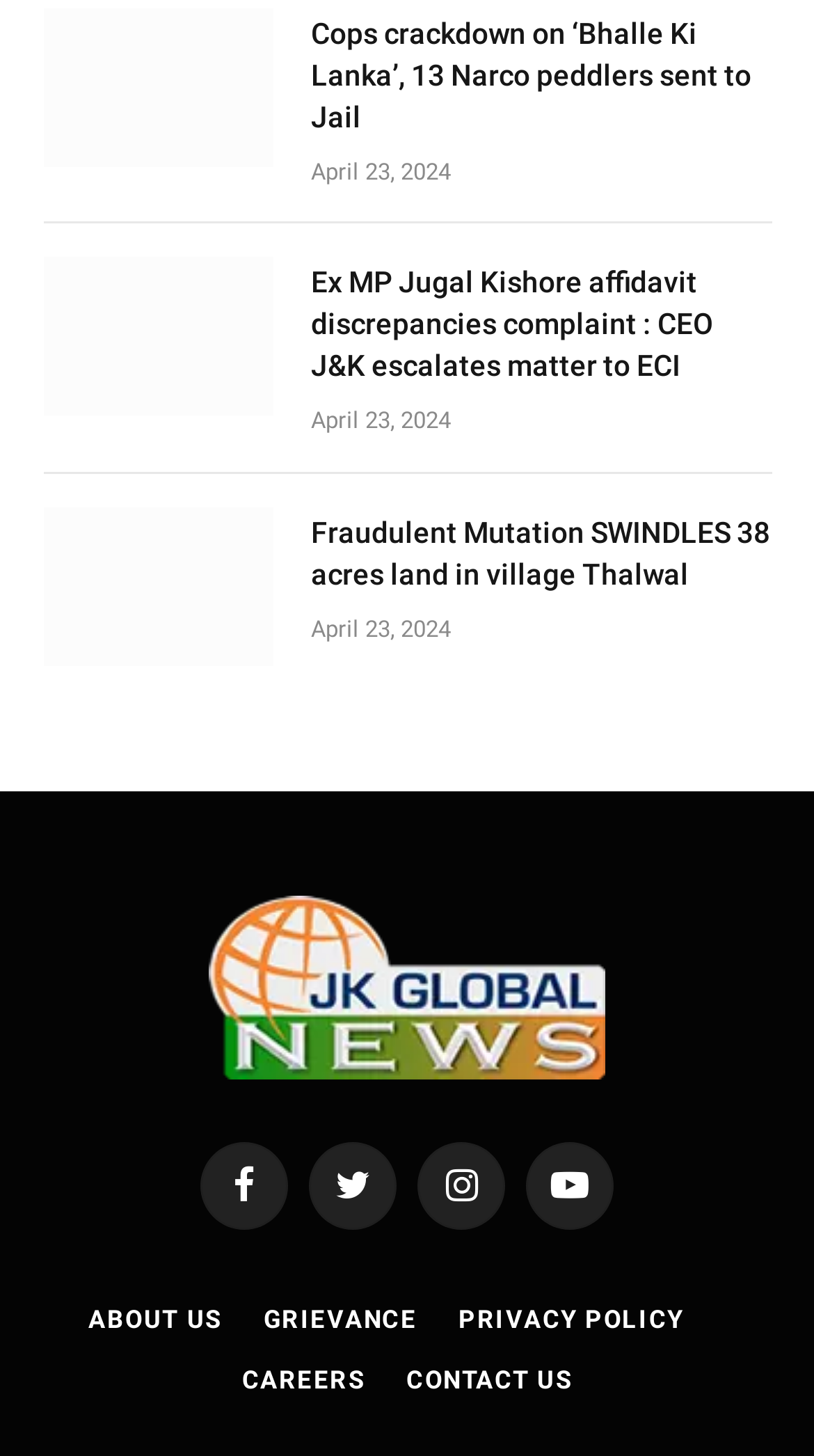How many articles are on the webpage?
Based on the screenshot, provide a one-word or short-phrase response.

3